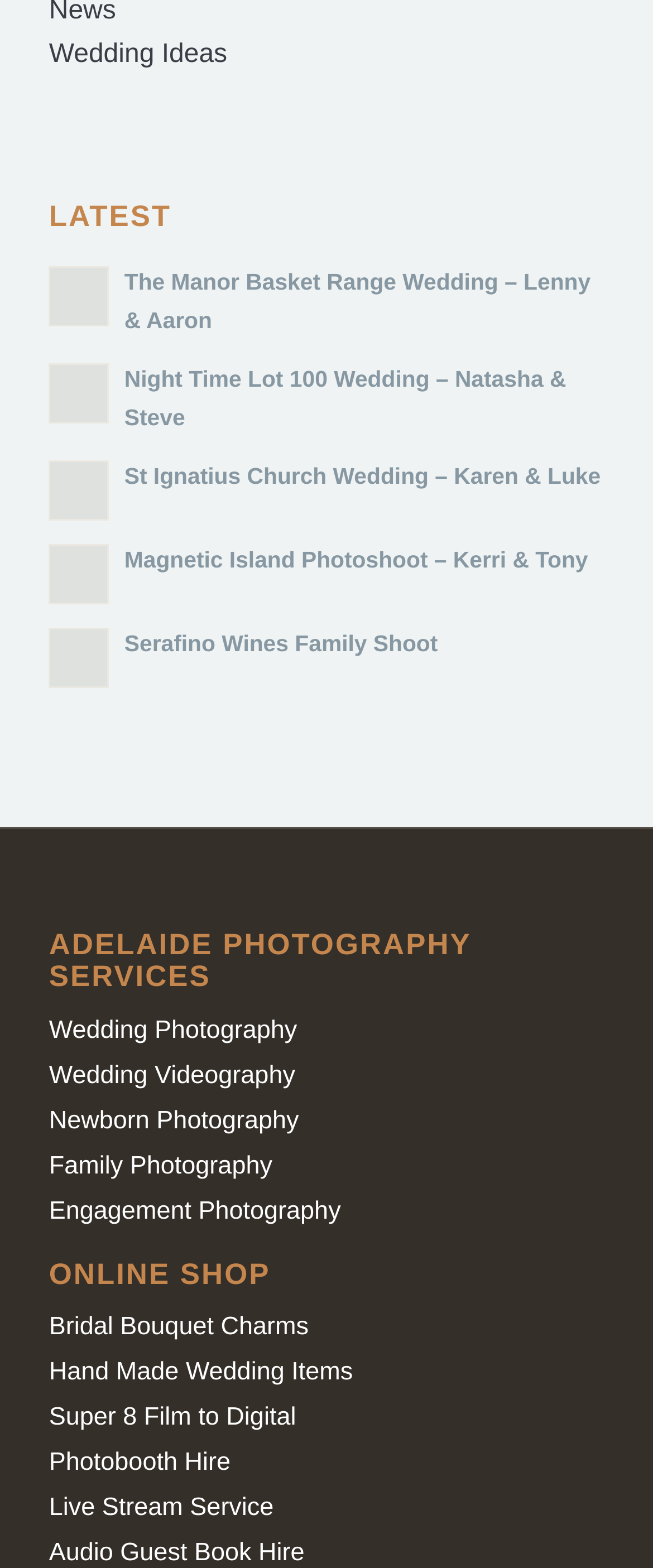What is the purpose of the 'Live Stream Service'?
We need a detailed and exhaustive answer to the question. Please elaborate.

The 'Live Stream Service' is likely a service offered by the website to allow couples to live stream their wedding to guests who cannot attend in person, based on its placement under the 'ONLINE SHOP' heading alongside other wedding-related products and services.